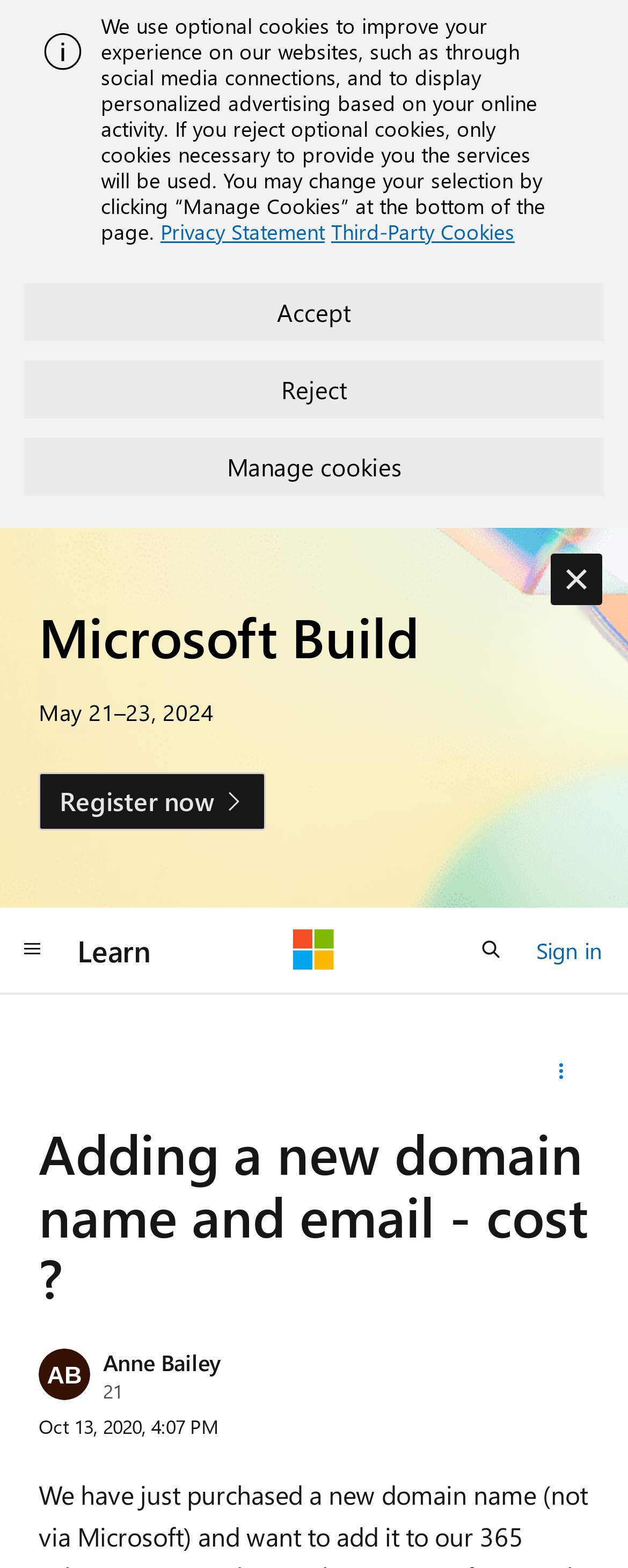Determine the bounding box coordinates in the format (top-left x, top-left y, bottom-right x, bottom-right y). Ensure all values are floating point numbers between 0 and 1. Identify the bounding box of the UI element described by: Third-Party Cookies

[0.527, 0.139, 0.82, 0.156]